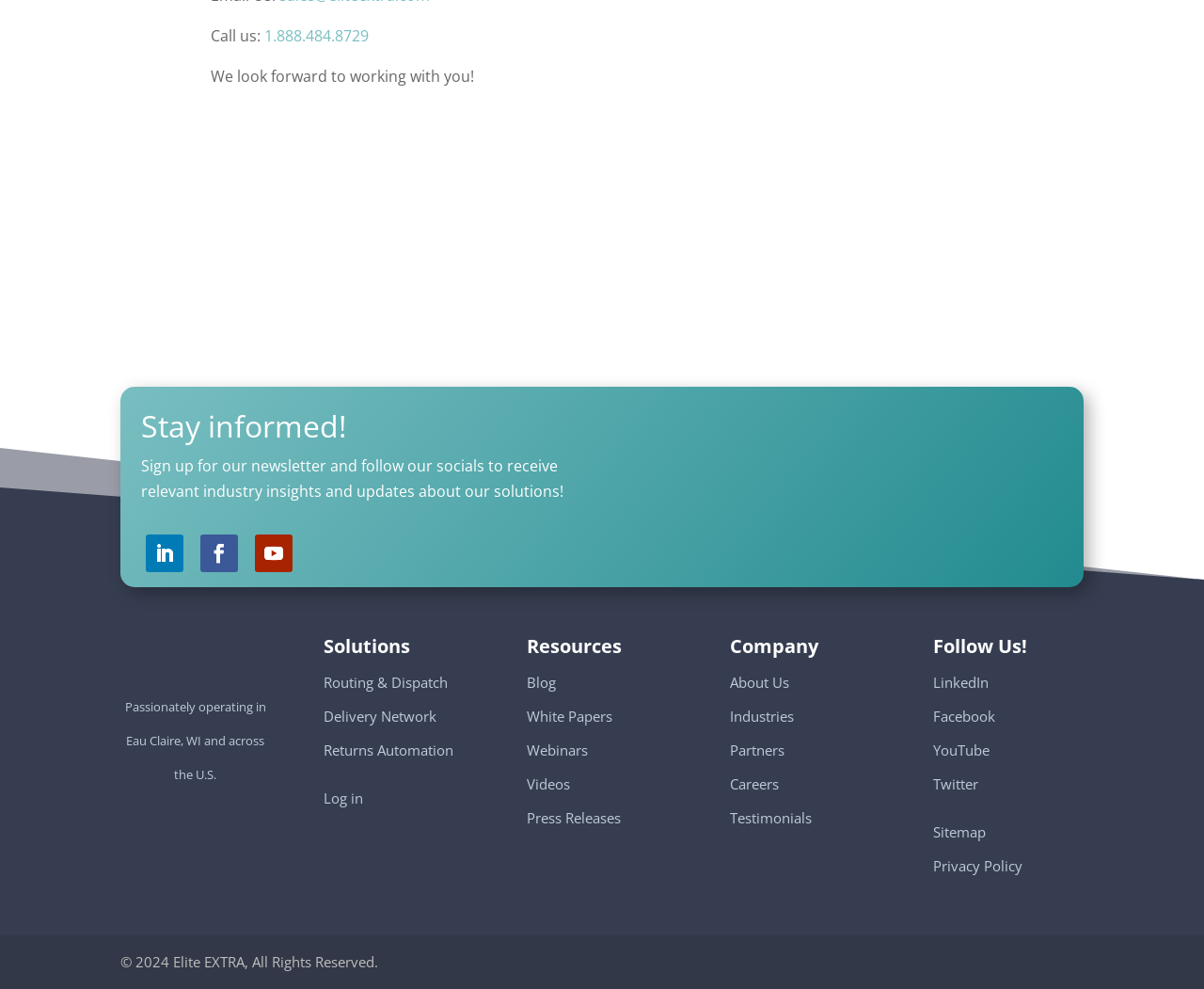Determine the bounding box coordinates in the format (top-left x, top-left y, bottom-right x, bottom-right y). Ensure all values are floating point numbers between 0 and 1. Identify the bounding box of the UI element described by: Sitemap

[0.775, 0.832, 0.819, 0.851]